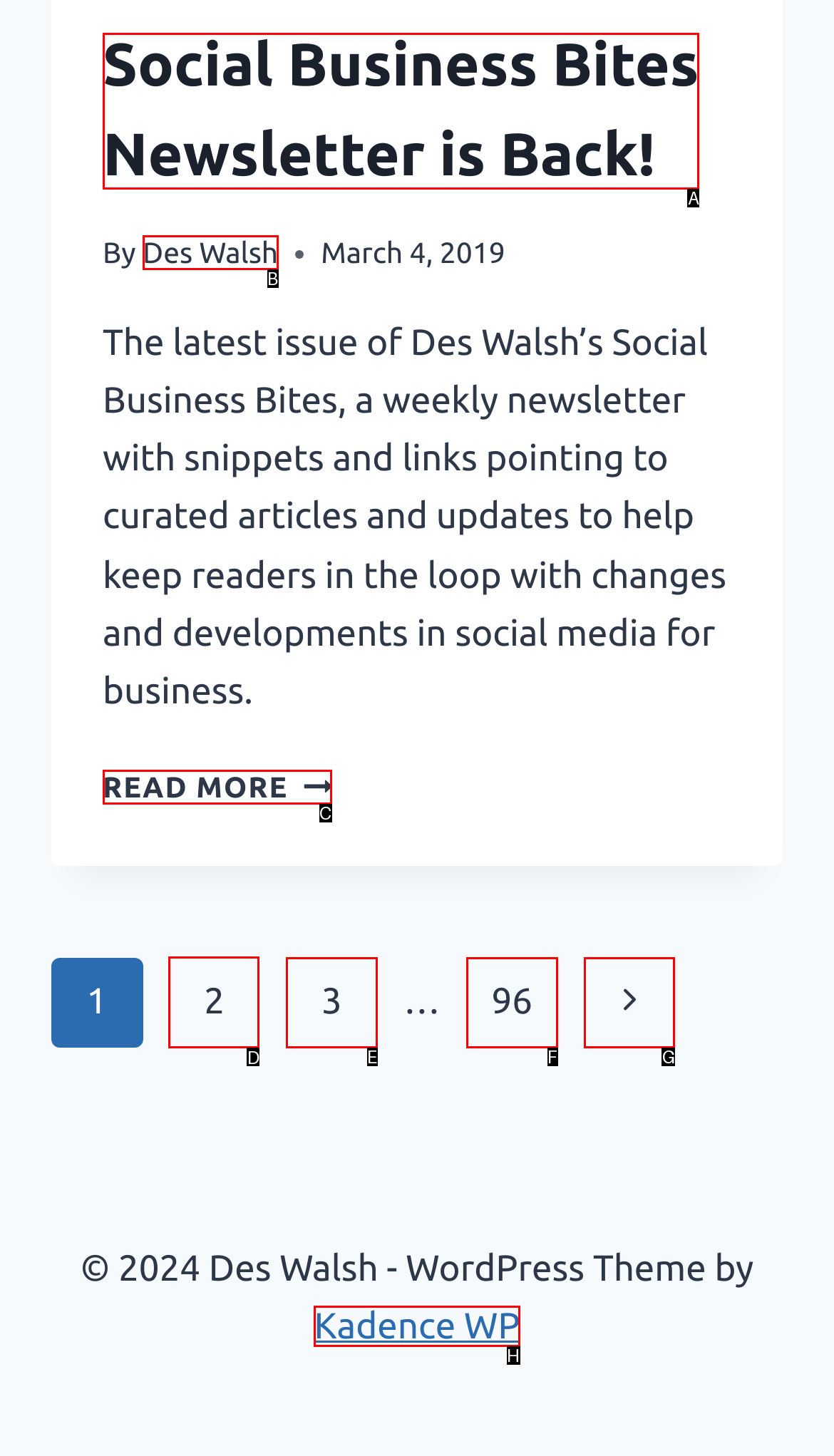Indicate which HTML element you need to click to complete the task: go to page 2. Provide the letter of the selected option directly.

D